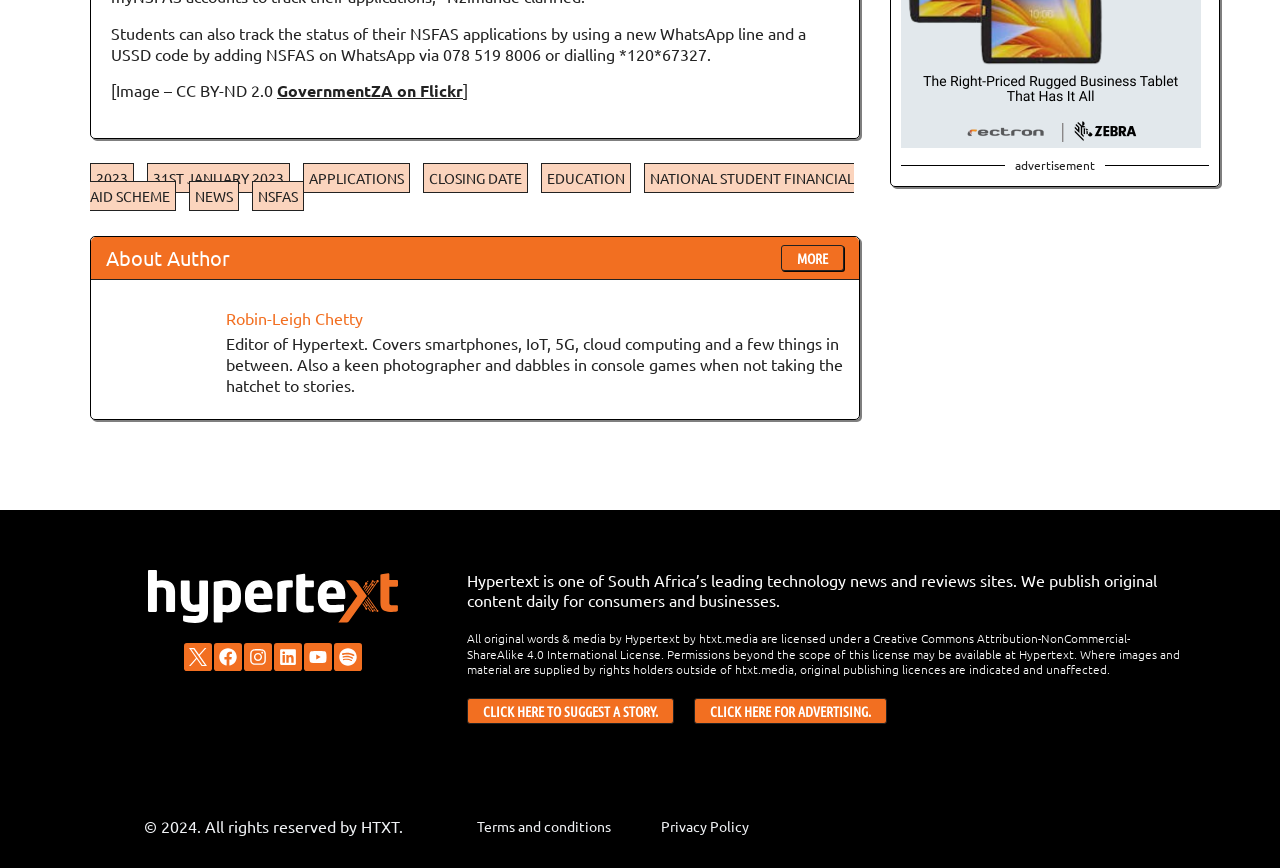Identify the bounding box coordinates of the clickable region necessary to fulfill the following instruction: "Visit the 'National Student Financial Aid Scheme' page". The bounding box coordinates should be four float numbers between 0 and 1, i.e., [left, top, right, bottom].

[0.07, 0.188, 0.667, 0.244]